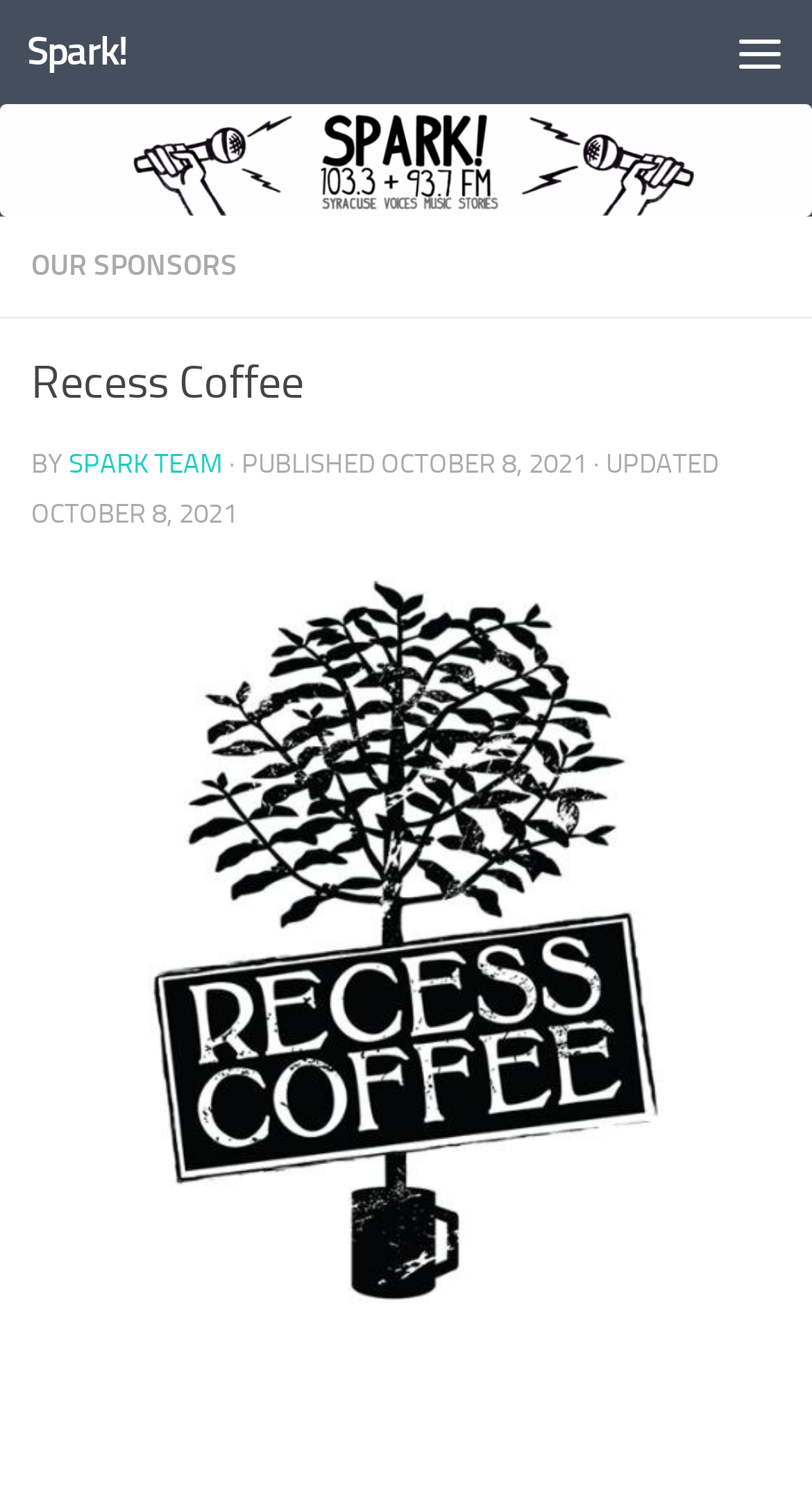Please examine the image and provide a detailed answer to the question: What is the name of the team?

Under the link 'OUR SPONSORS', I found a link element with the text 'SPARK TEAM', which suggests that SPARK TEAM is the name of the team.